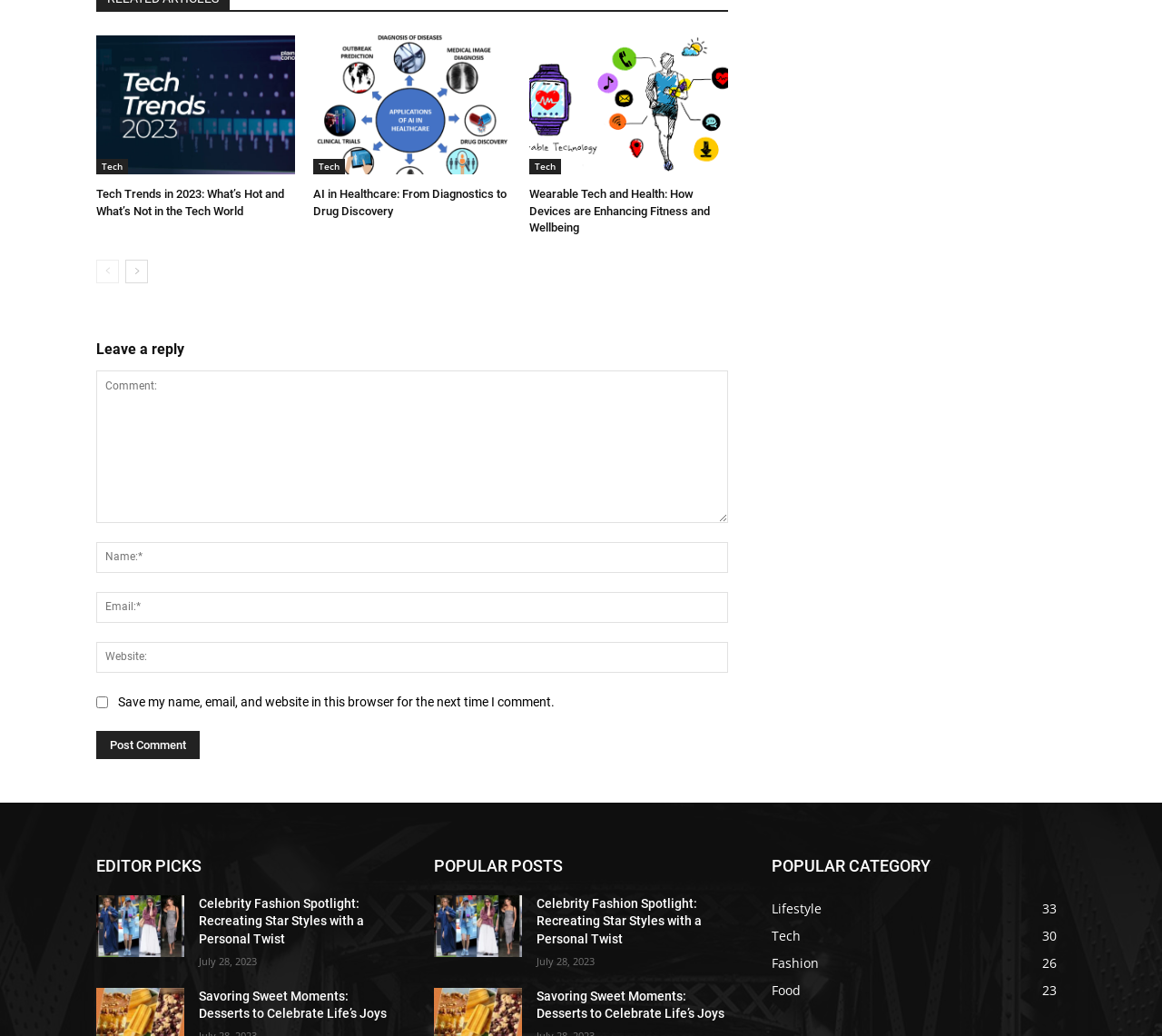Point out the bounding box coordinates of the section to click in order to follow this instruction: "View the 'EDITOR PICKS' section".

[0.083, 0.822, 0.336, 0.85]